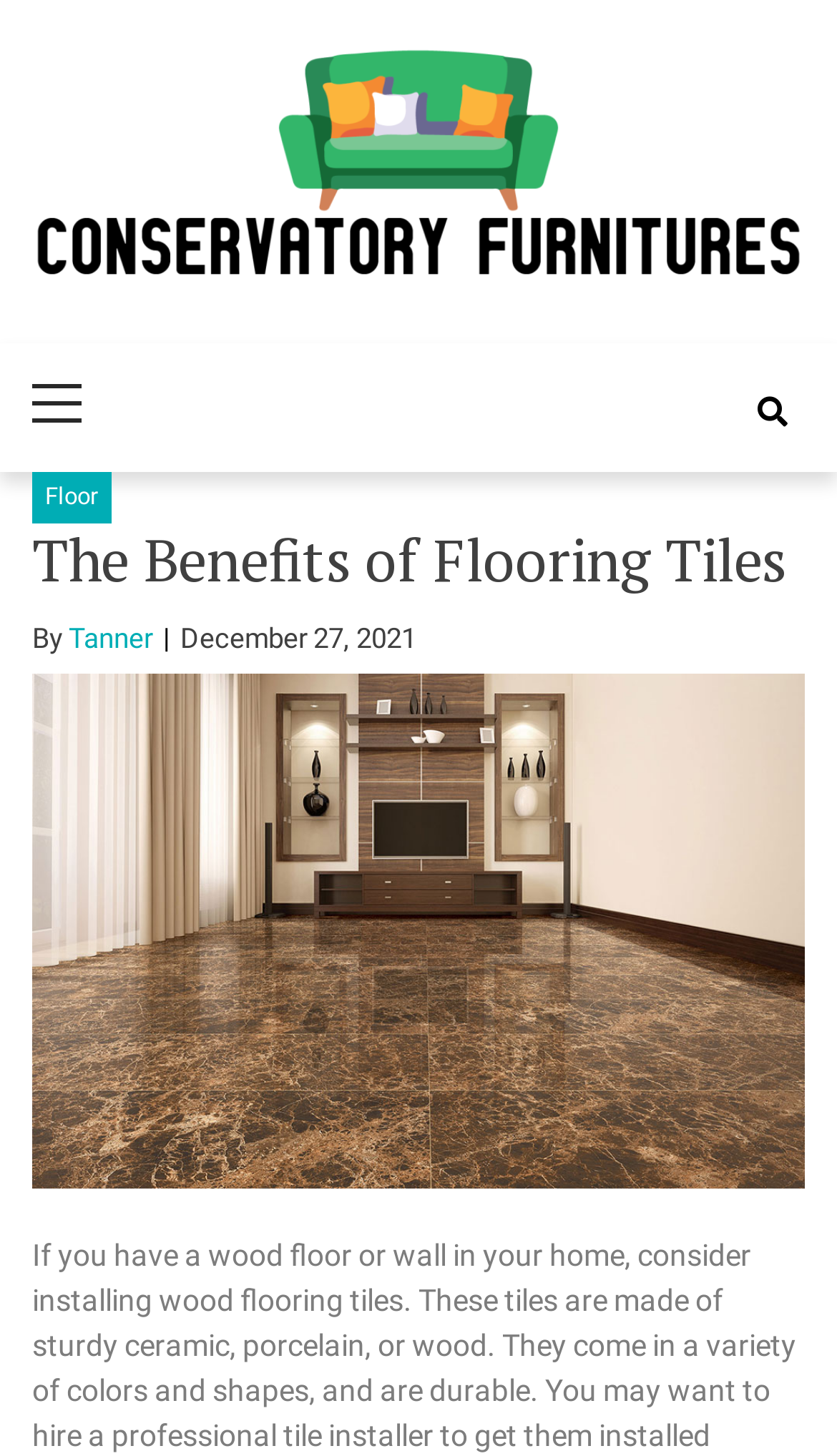What is the name of the author of this article?
Answer with a single word or short phrase according to what you see in the image.

Tanner